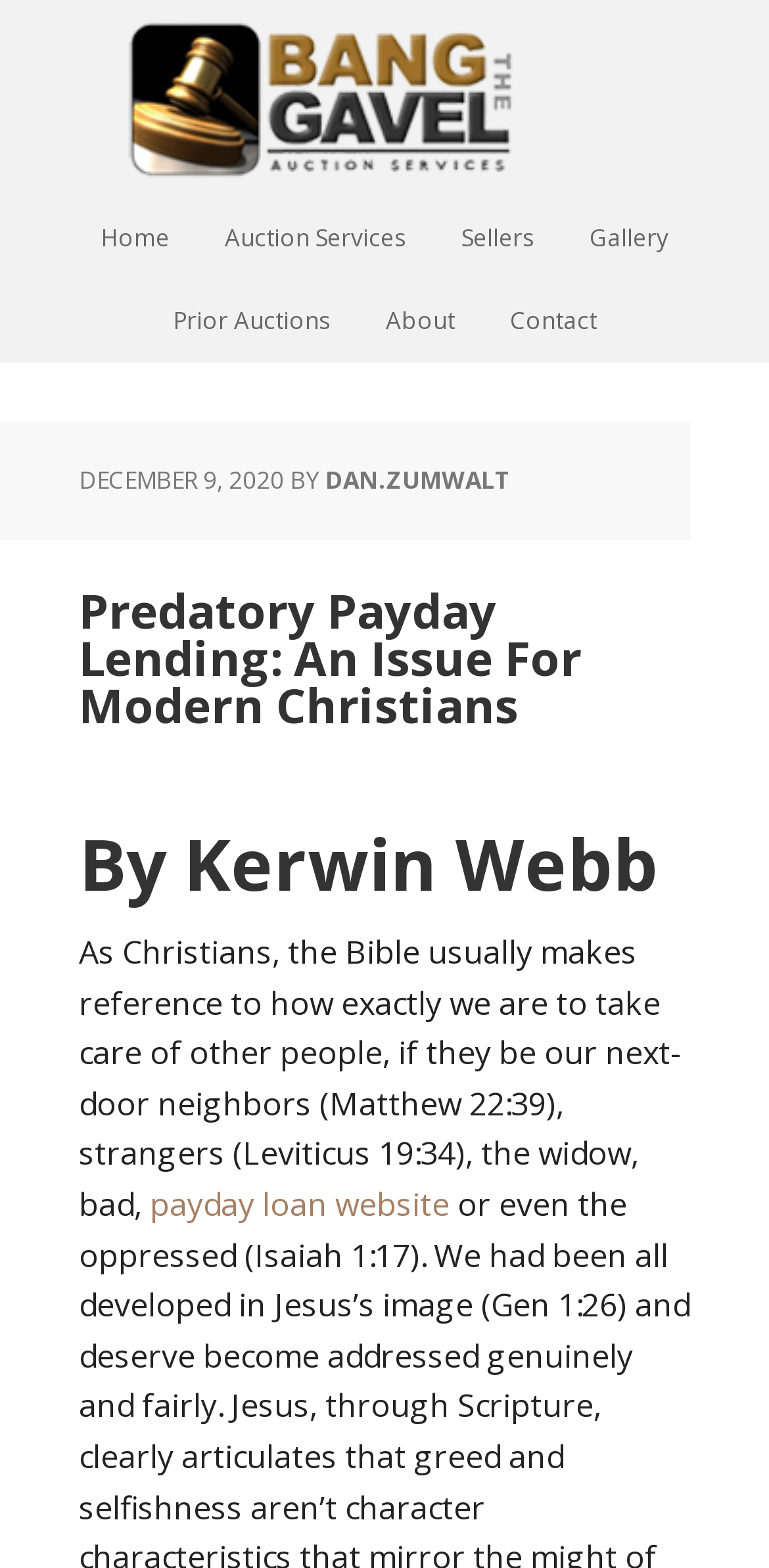What is the topic of the article?
Based on the screenshot, answer the question with a single word or phrase.

Predatory Payday Lending